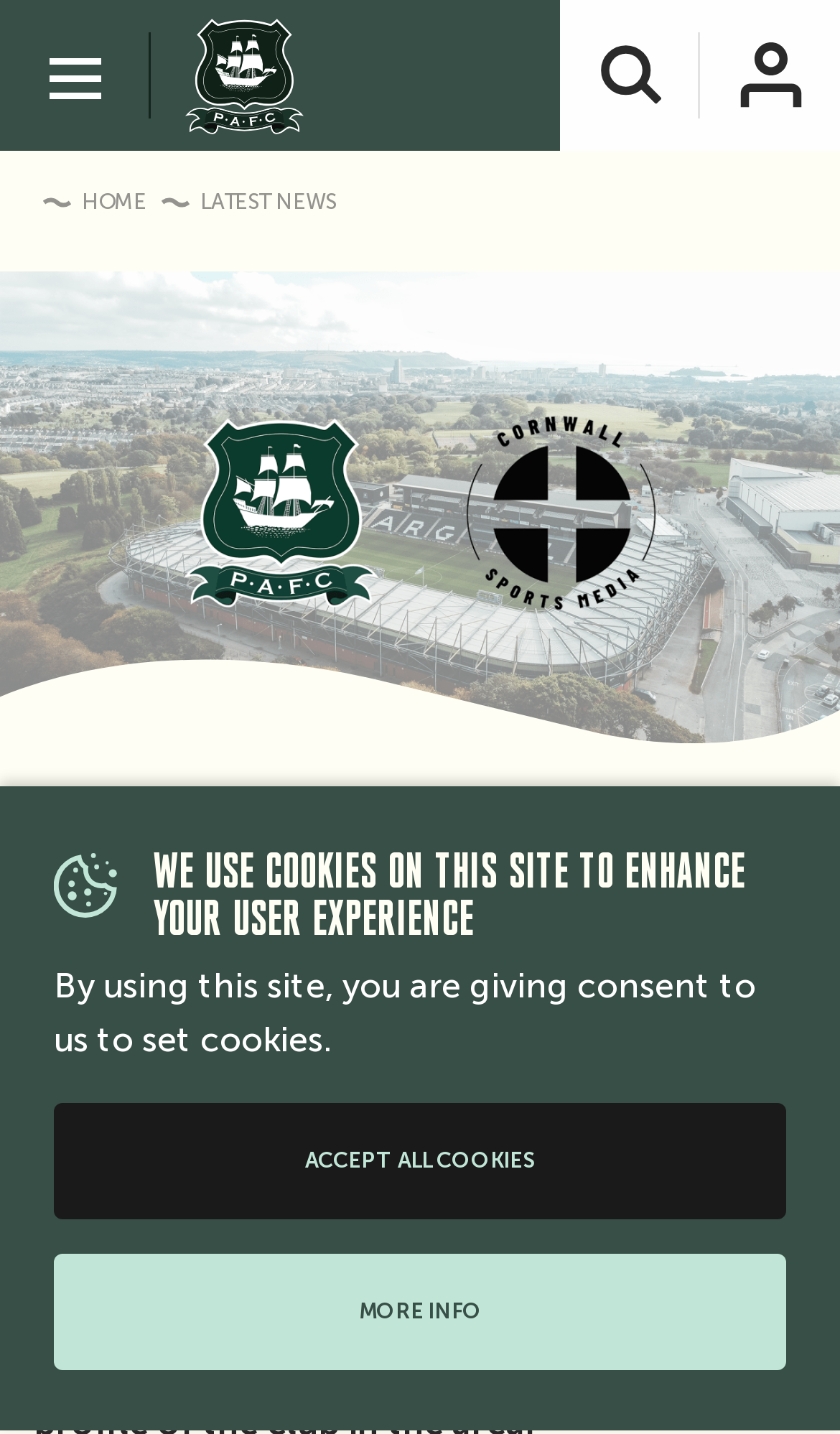What type of content is available under 'Argyle TV'?
From the image, respond with a single word or phrase.

Videos